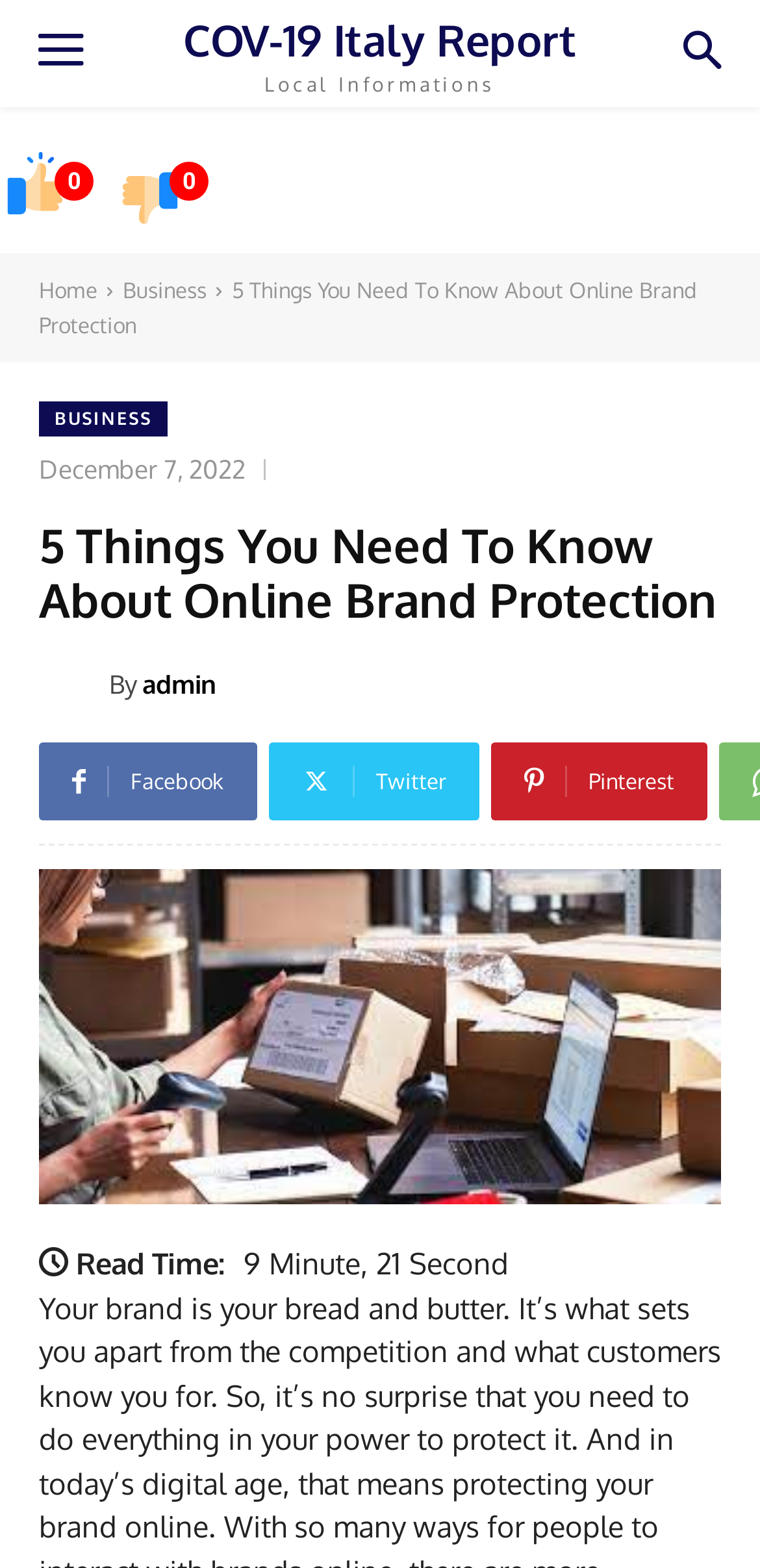Find the bounding box coordinates of the clickable area that will achieve the following instruction: "read the article title".

[0.051, 0.33, 0.949, 0.402]